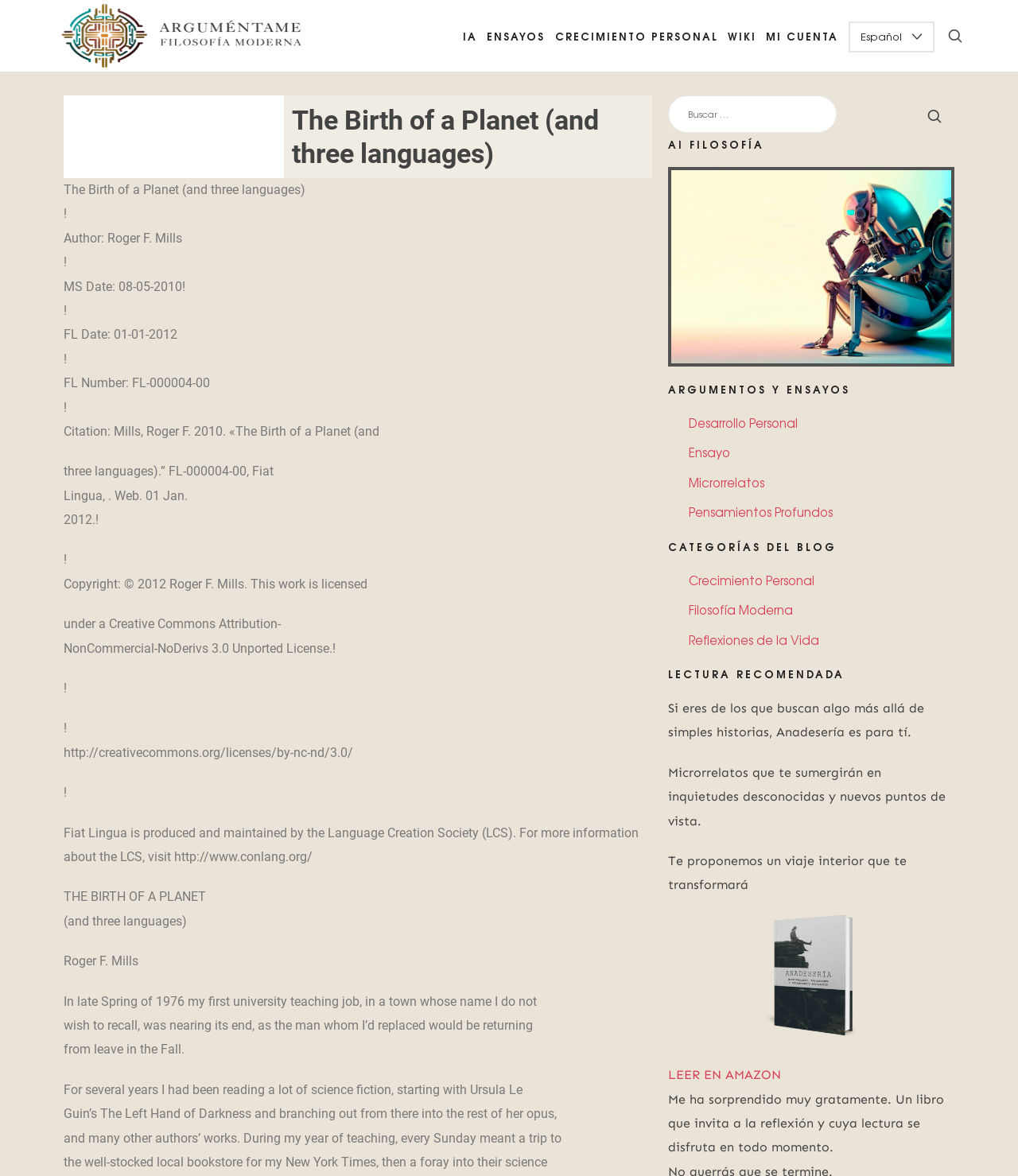What is the topic of the recommended reading?
Look at the image and answer the question with a single word or phrase.

Microrrelatos